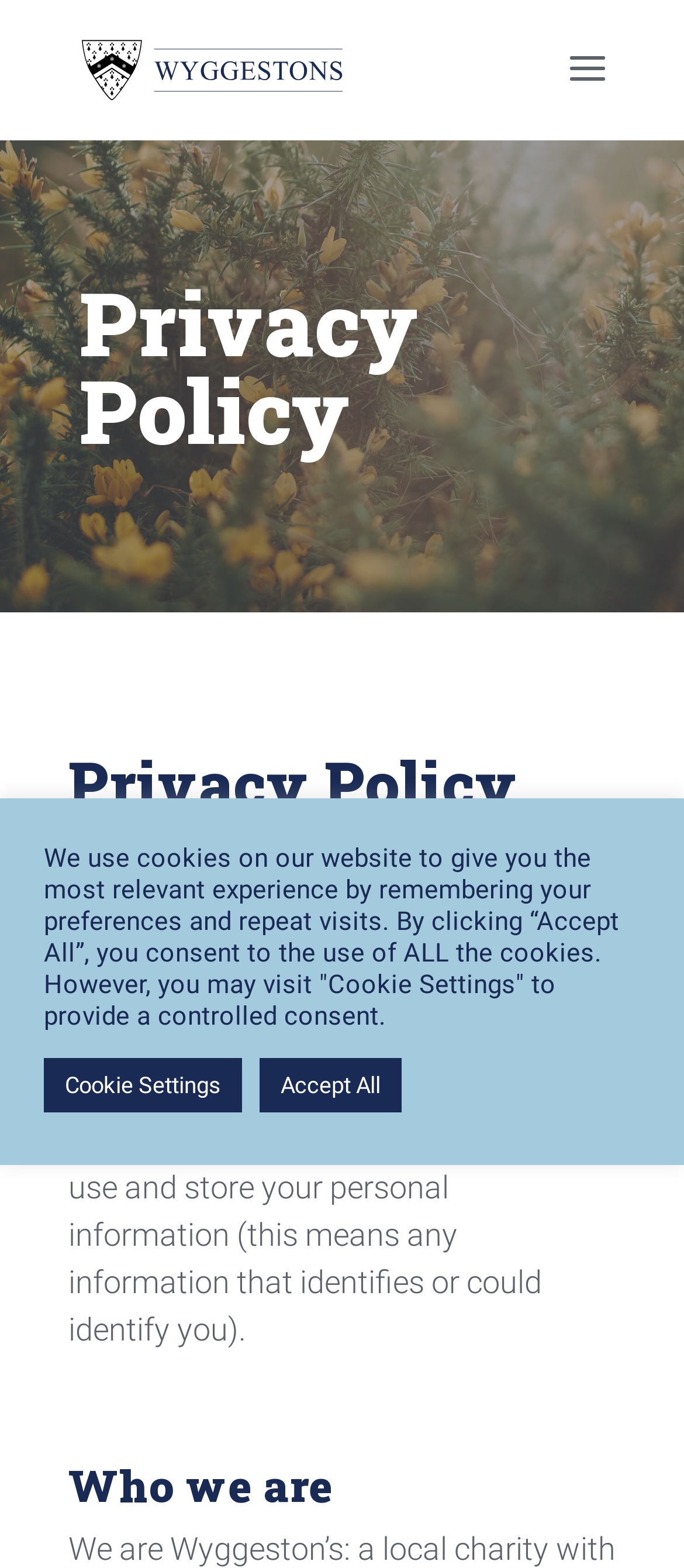What is the purpose of this webpage?
Answer with a single word or phrase, using the screenshot for reference.

To explain privacy policy